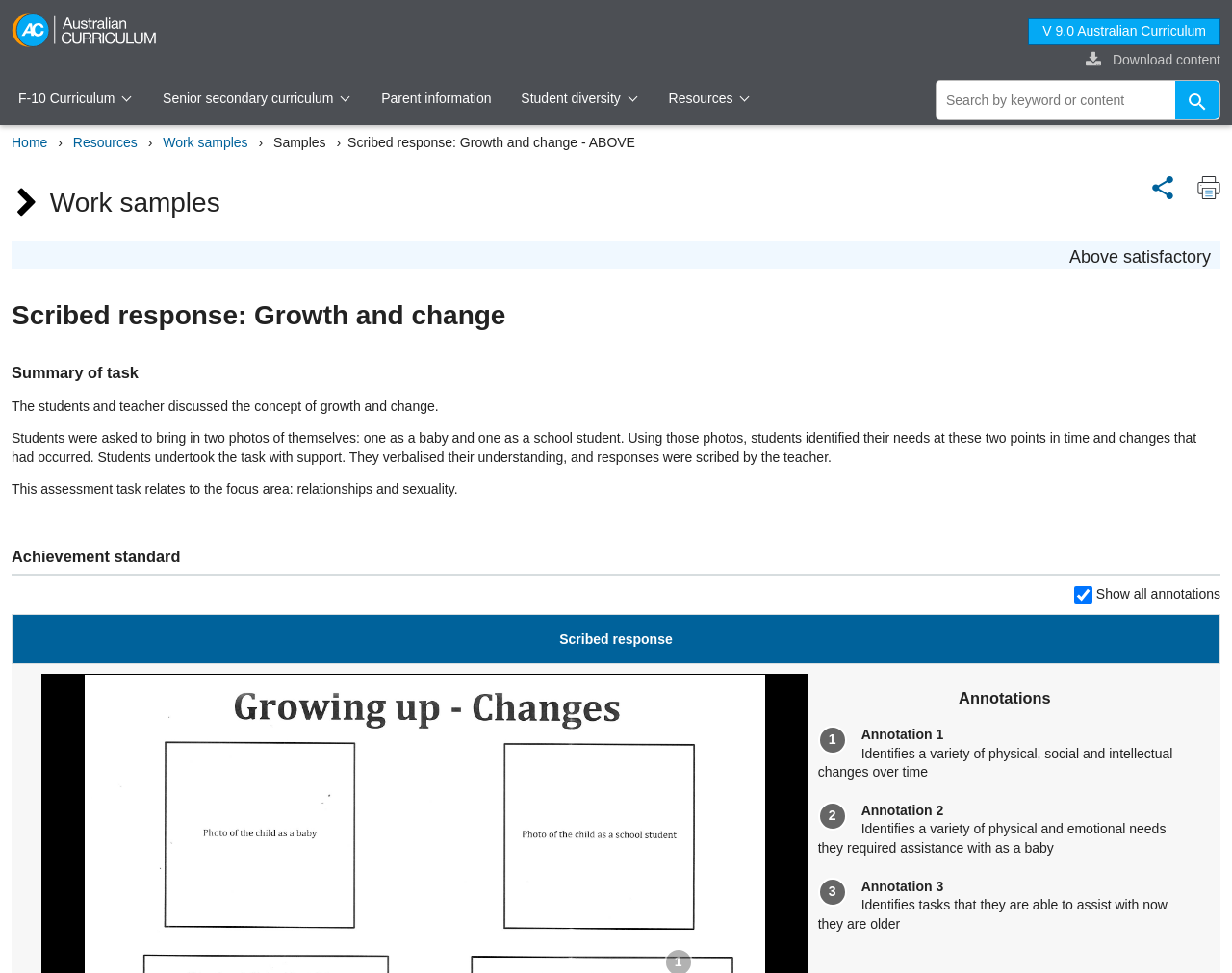Provide the bounding box coordinates for the UI element described in this sentence: "Senior secondary curriculum". The coordinates should be four float values between 0 and 1, i.e., [left, top, right, bottom].

[0.132, 0.092, 0.285, 0.112]